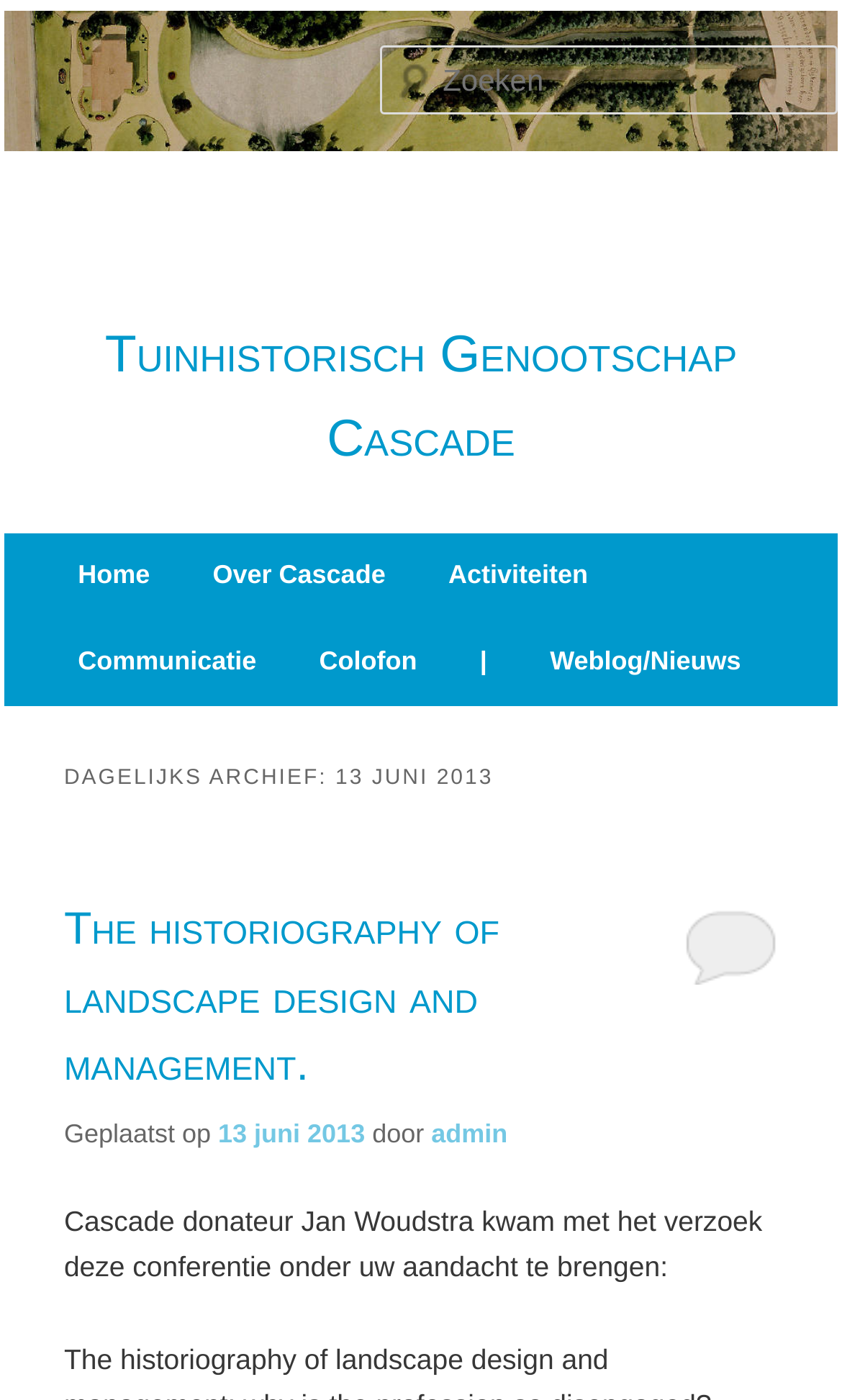Determine the bounding box coordinates of the UI element described below. Use the format (top-left x, top-left y, bottom-right x, bottom-right y) with floating point numbers between 0 and 1: parent_node: Tuinhistorisch Genootschap Cascade

[0.0, 0.09, 1.0, 0.113]